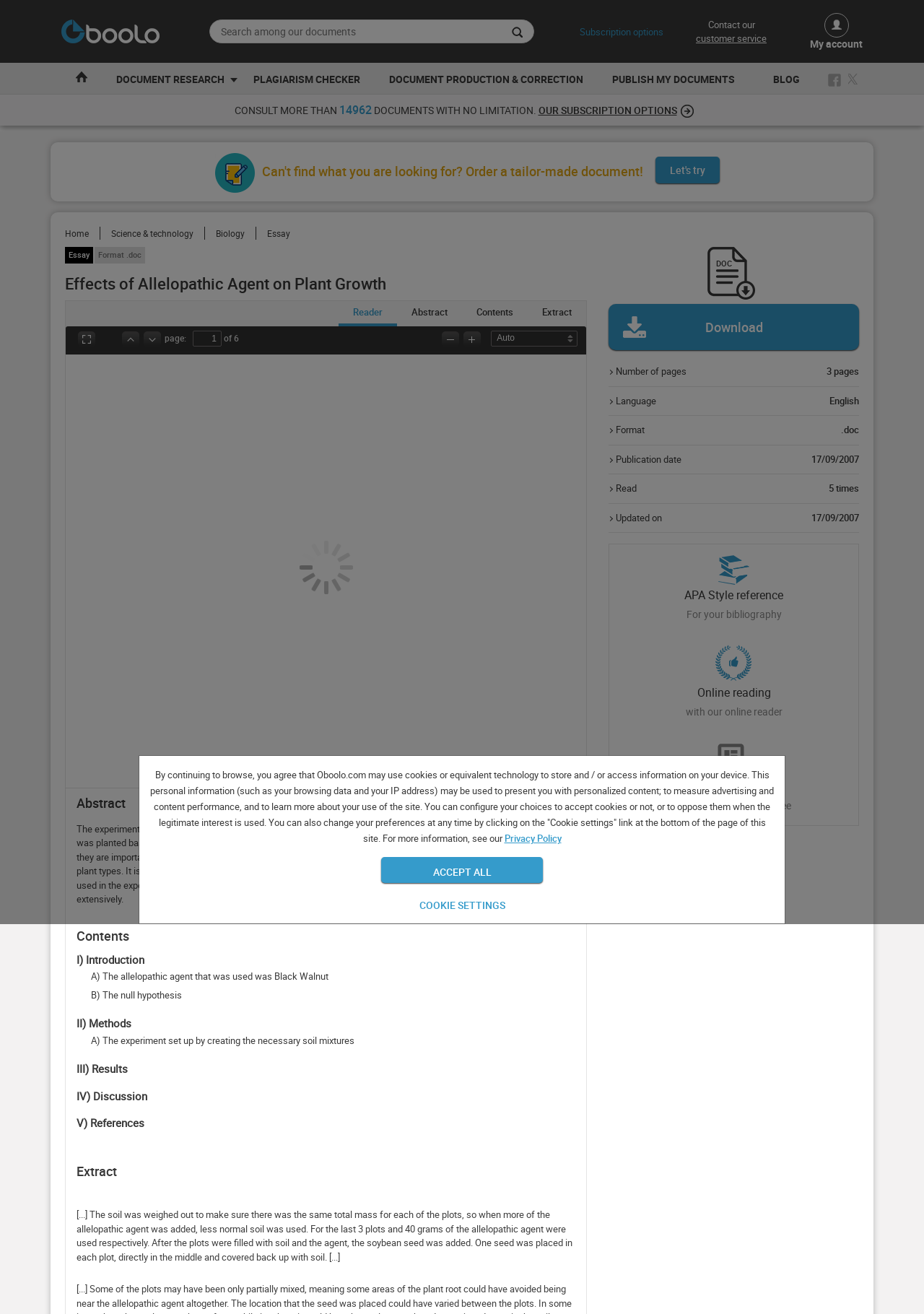Please determine the heading text of this webpage.

Effects of Allelopathic Agent on Plant Growth